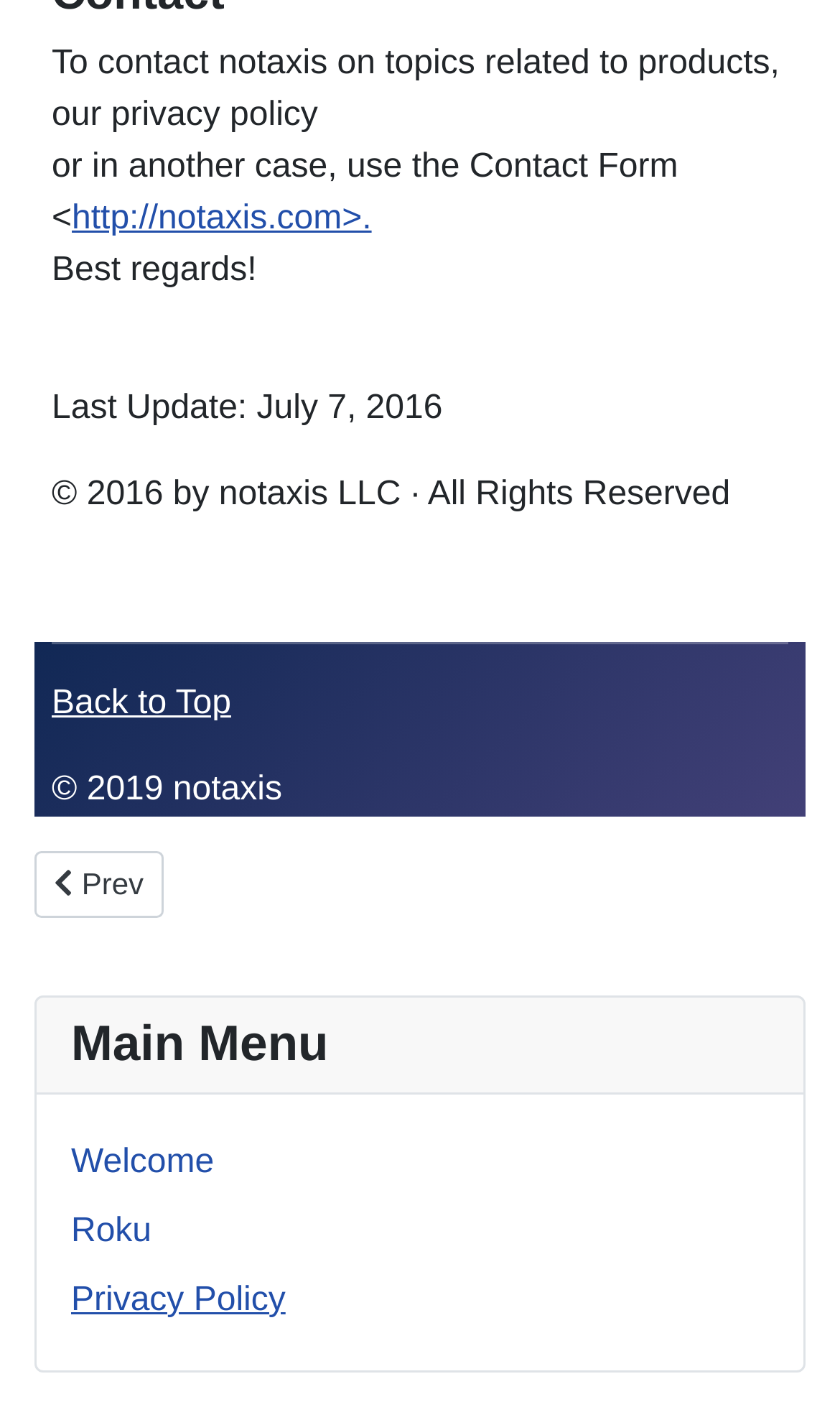Answer the following in one word or a short phrase: 
What is the date of the last update?

July 7, 2016